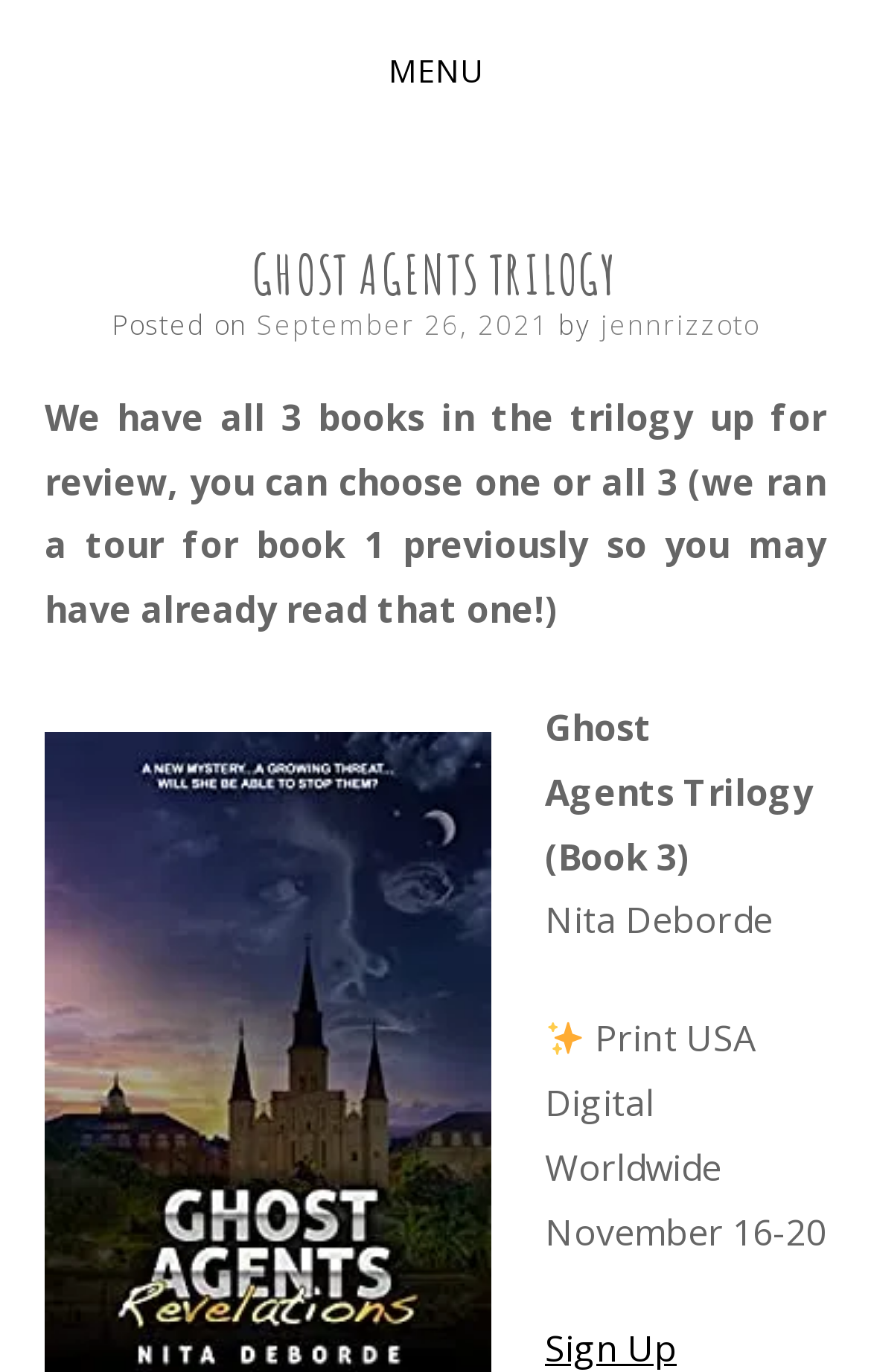Detail the features and information presented on the webpage.

The webpage is about the Ghost Agents Trilogy, specifically promoting book reviews and tours. At the top, there is a header section with the title "GHOST AGENTS TRILOGY" and a subtitle "Posted on September 26, 2021 by jennrizzoto". Below this, there is a paragraph of text explaining that all three books in the trilogy are available for review, and that reviewers can choose one or all three books.

To the right of the header section, there is a button labeled "MENU" and a link labeled "SKIP TO CONTENT". The main content area has several sections, including a section with the book title "Ghost Agents Trilogy (Book 3)" and the author's name "Nita Deborde". There is also an image of a sparkles symbol (✨) and text indicating that the book is available in print in the USA and digitally worldwide. The dates "November 16-20" are also mentioned, likely indicating the duration of the book tour or review period.

At the very top of the page, there is a static text element with the phrase "Book Promotions, Blog Tours and more", which suggests that this webpage is part of a larger website or platform focused on book promotions and tours.